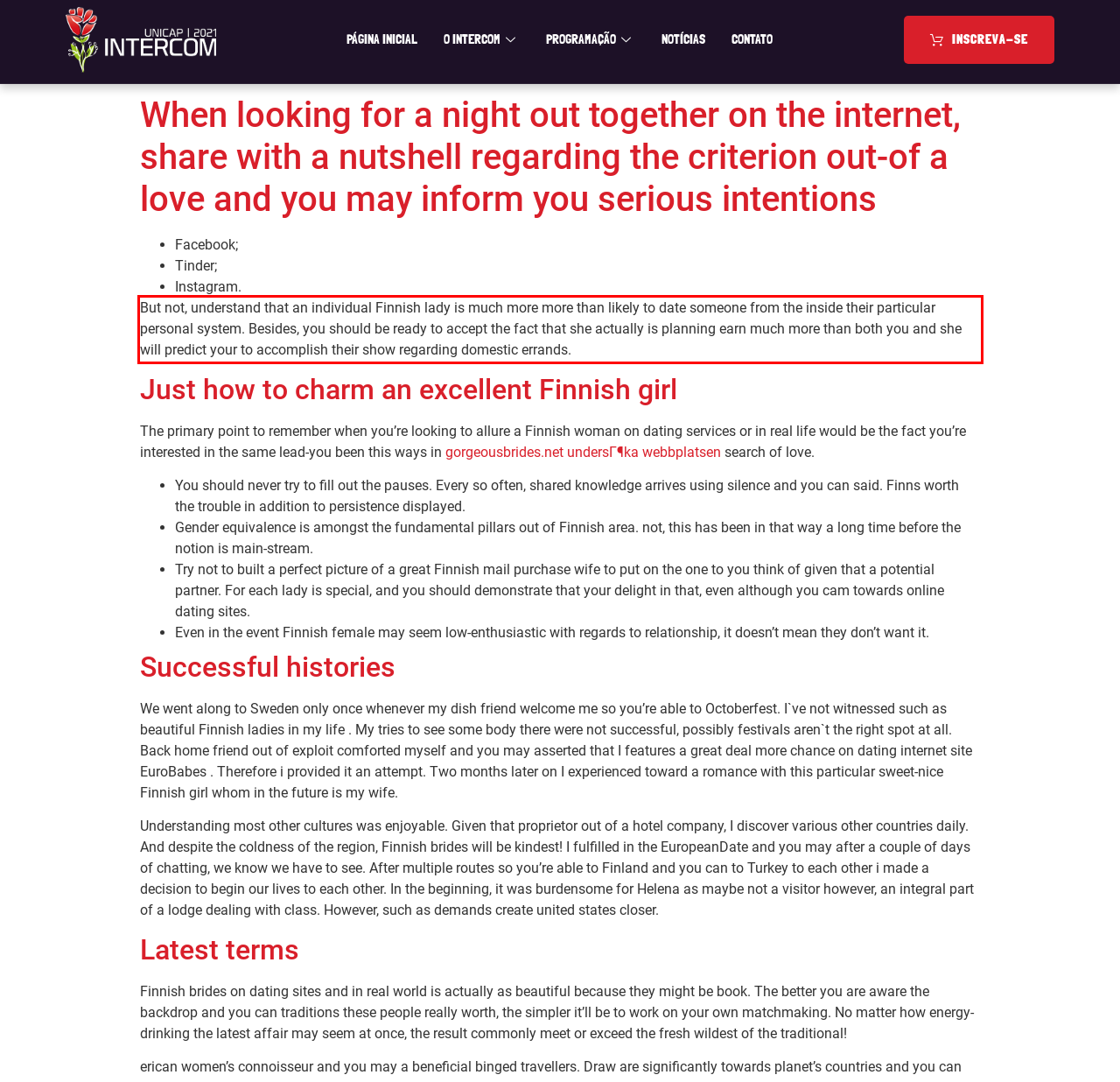Given a screenshot of a webpage with a red bounding box, please identify and retrieve the text inside the red rectangle.

But not, understand that an individual Finnish lady is much more more than likely to date someone from the inside their particular personal system. Besides, you should be ready to accept the fact that she actually is planning earn much more than both you and she will predict your to accomplish their show regarding domestic errands.